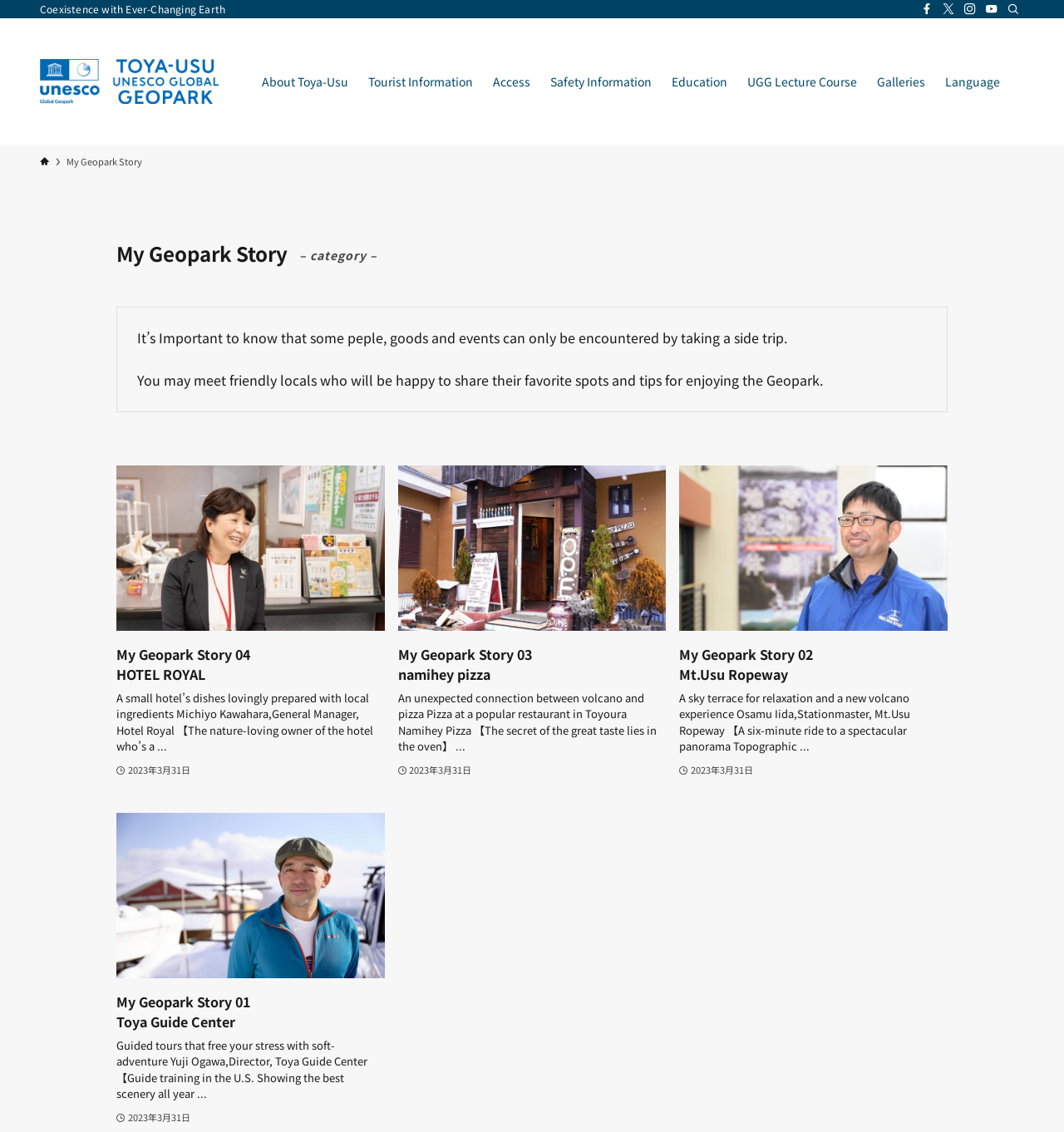Please provide a one-word or short phrase answer to the question:
What is the publication date of My Geopark Story articles?

2023年3月31日